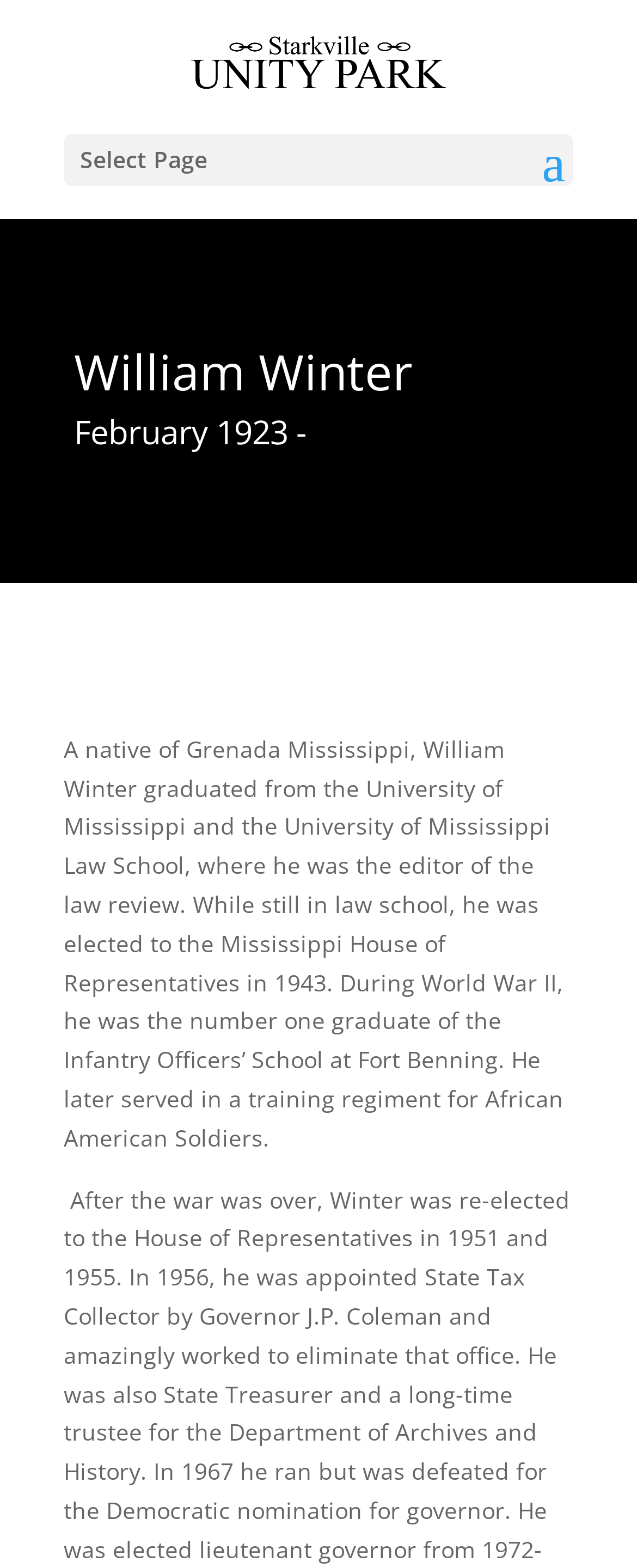What university did William Winter attend?
Using the image, elaborate on the answer with as much detail as possible.

The webpage mentions that William Winter graduated from the University of Mississippi and the University of Mississippi Law School, indicating that he attended the University of Mississippi.